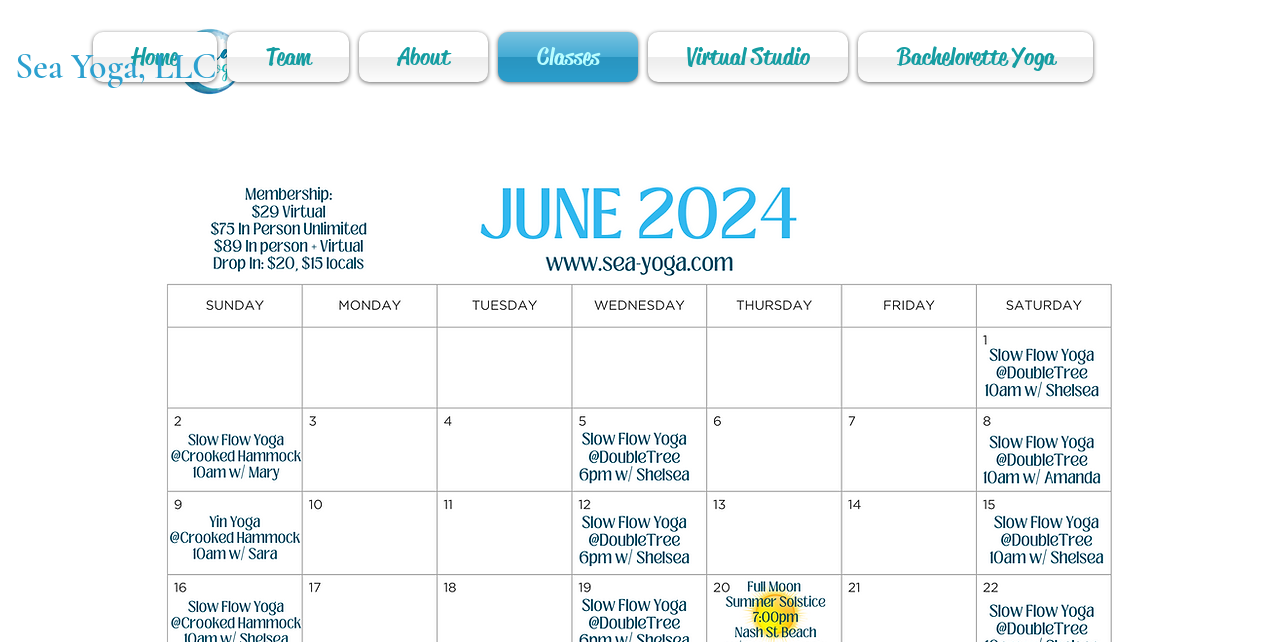Provide the bounding box coordinates for the UI element that is described by this text: "Bachelorette Yoga". The coordinates should be in the form of four float numbers between 0 and 1: [left, top, right, bottom].

[0.666, 0.05, 0.854, 0.128]